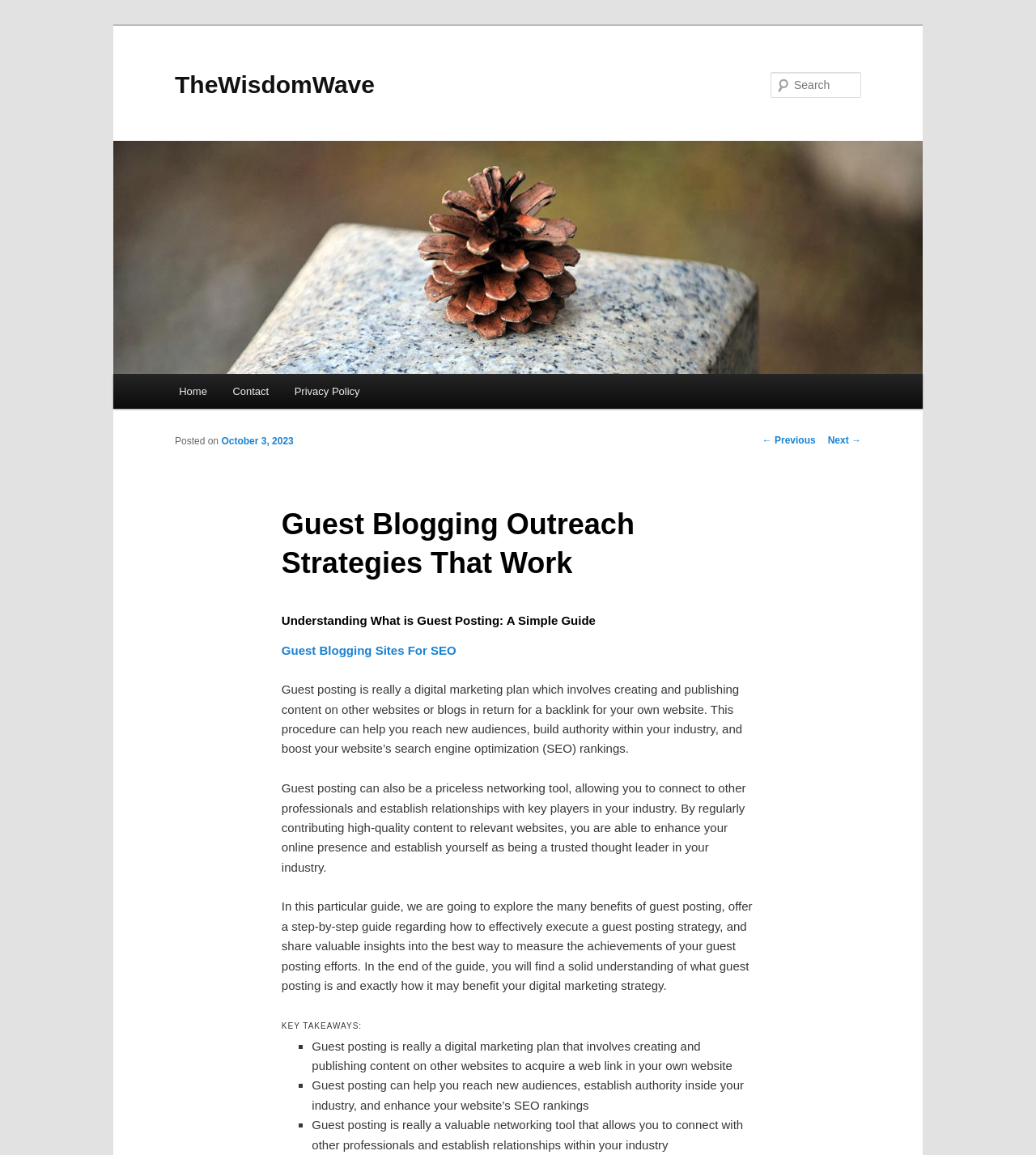Give a short answer using one word or phrase for the question:
What is the website's name?

TheWisdomWave